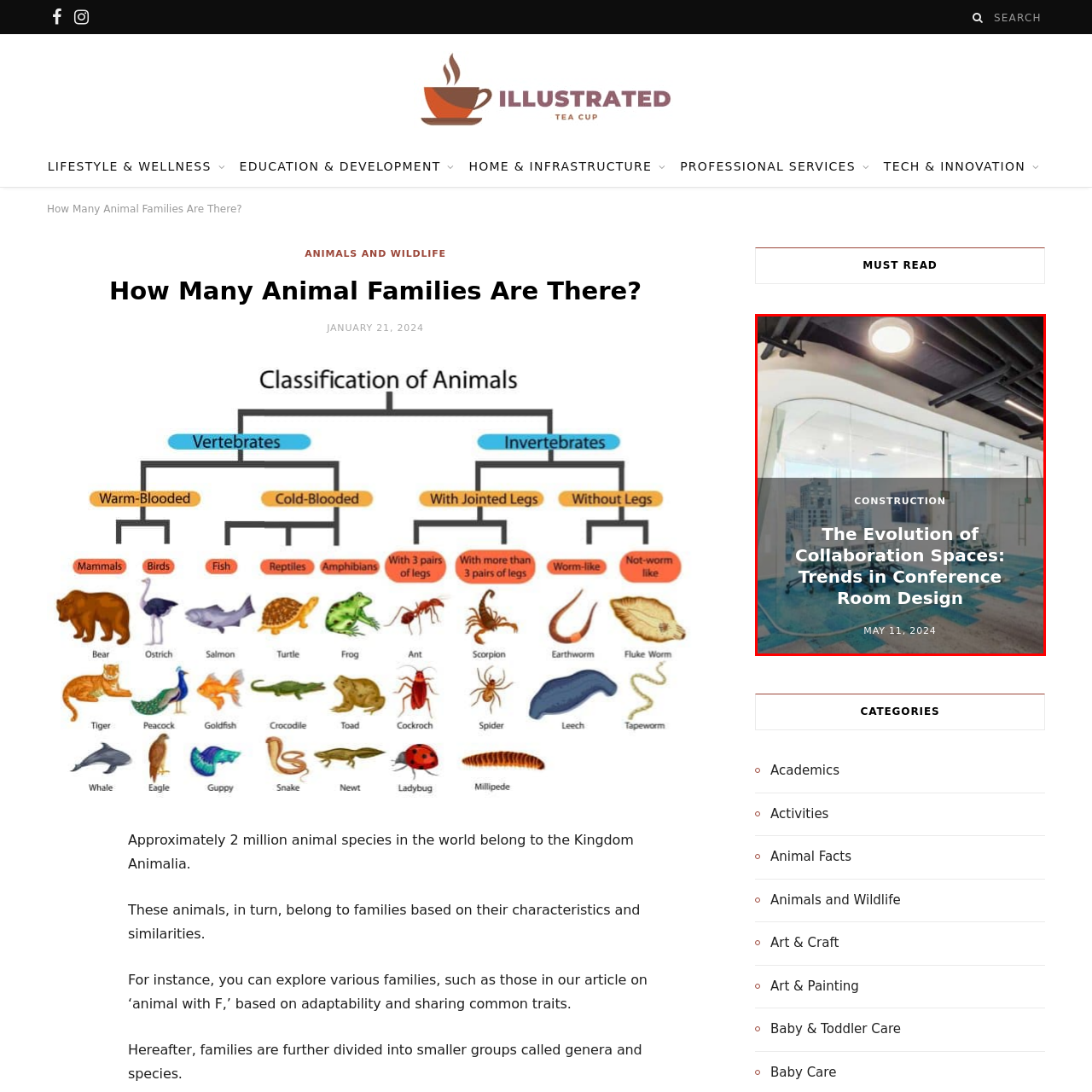Look closely at the part of the image inside the red bounding box, then respond in a word or phrase: What is the atmosphere of the conference room?

bright and airy